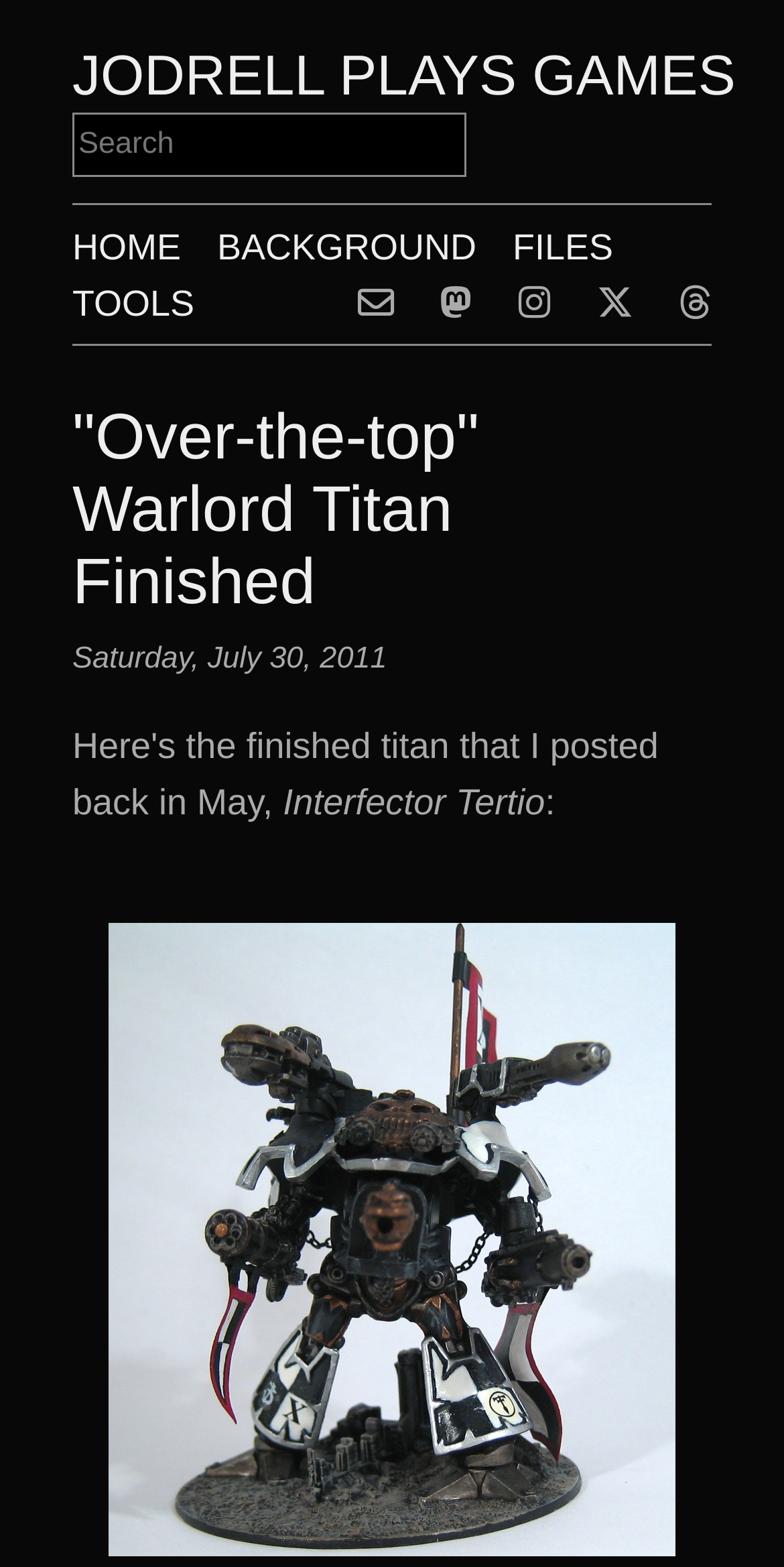Please locate the bounding box coordinates of the element that should be clicked to achieve the given instruction: "check email".

[0.456, 0.175, 0.502, 0.211]